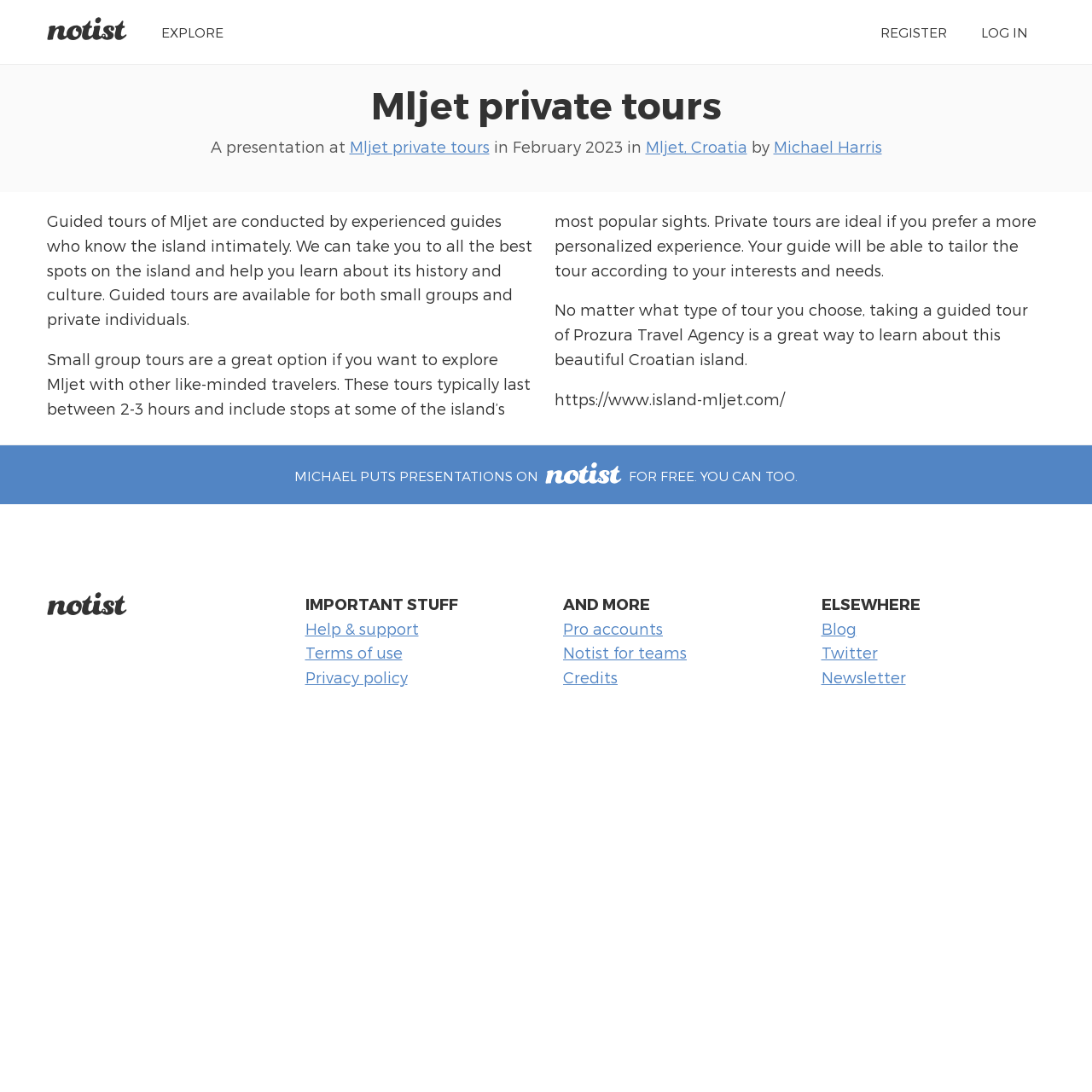Specify the bounding box coordinates of the element's region that should be clicked to achieve the following instruction: "Visit the blog". The bounding box coordinates consist of four float numbers between 0 and 1, in the format [left, top, right, bottom].

[0.752, 0.567, 0.784, 0.583]